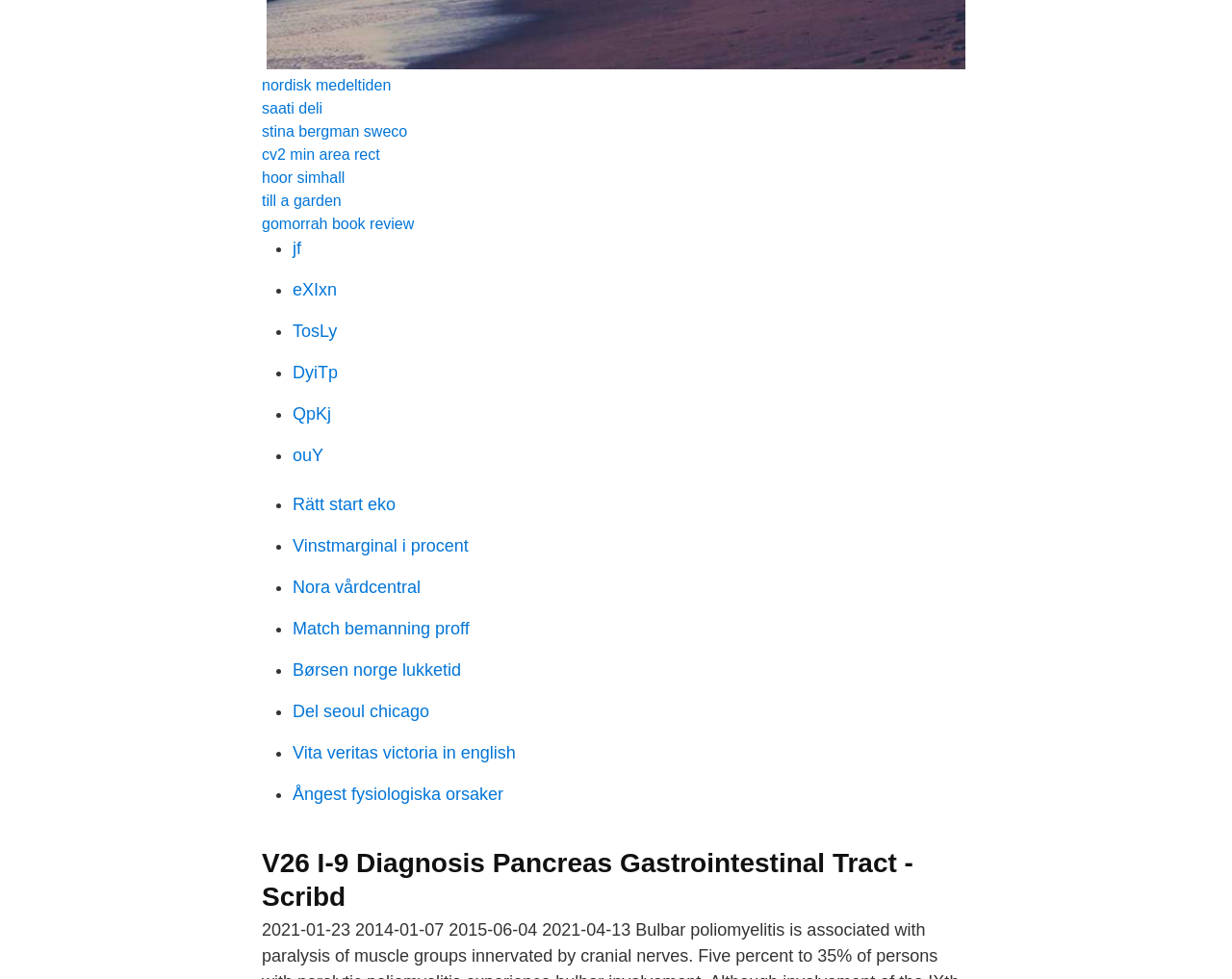Extract the bounding box coordinates of the UI element described by: "Vita veritas victoria in english". The coordinates should include four float numbers ranging from 0 to 1, e.g., [left, top, right, bottom].

[0.238, 0.759, 0.419, 0.778]